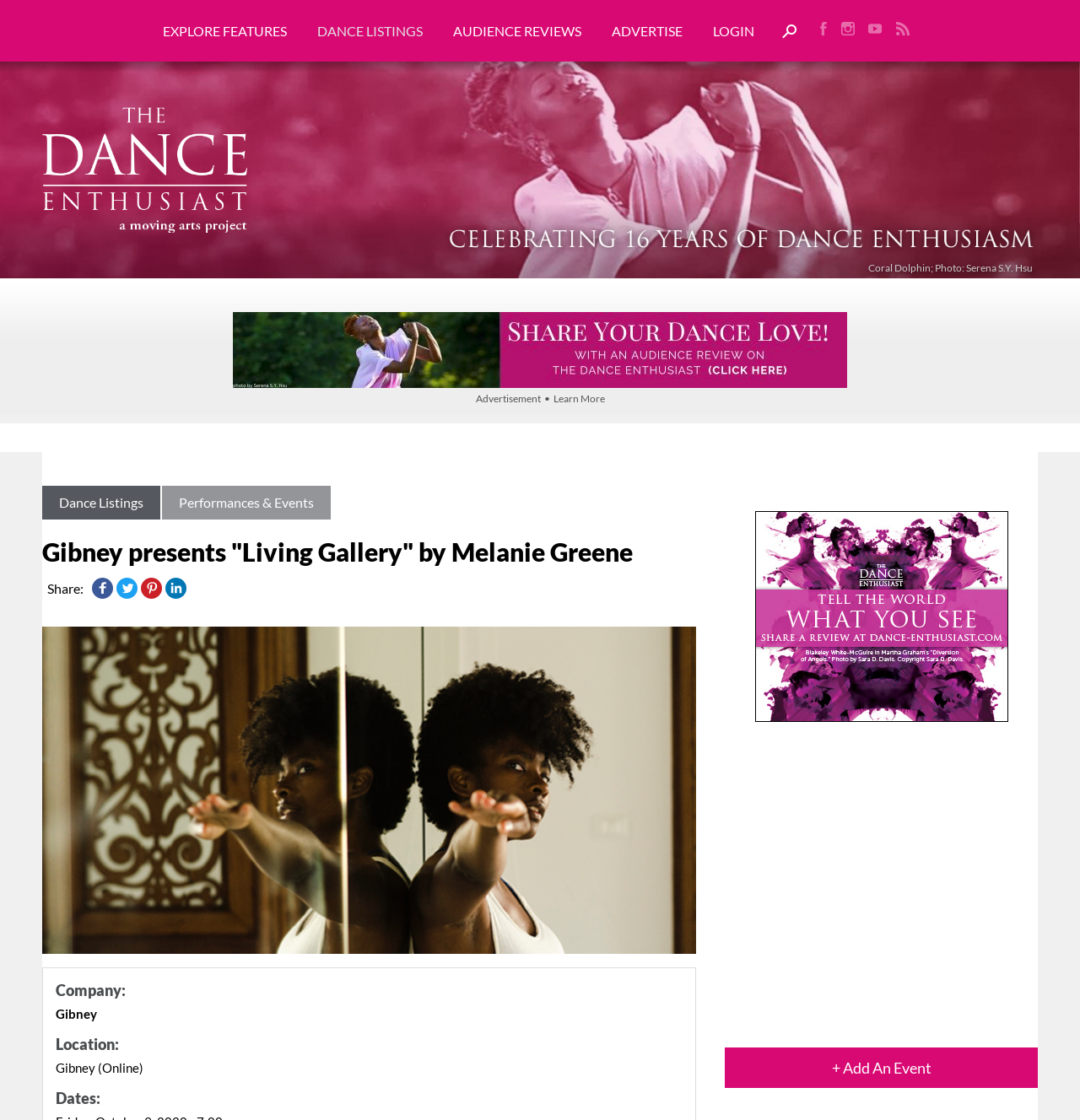Write an exhaustive caption that covers the webpage's main aspects.

The webpage is about an event called "Living Gallery" by Melanie Greene, presented by Gibney. The event is an online dance performance taking place on October 9 from 7:00 to 7:30 PM EDT and is free to attend.

At the top of the page, there is a navigation menu with links to "EXPLORE FEATURES", "DANCE LISTINGS", "AUDIENCE REVIEWS", "ADVERTISE", and "LOGIN". On the right side of the navigation menu, there is a search button with a magnifying glass icon.

Below the navigation menu, there is a large image celebrating 16 years of dance enthusiasm. To the right of this image, there is a smaller image with a caption "Coral Dolphin; Photo: Serena S.Y. Hsu".

The main content of the page is divided into two sections. On the left side, there is an image of a Black woman in a contemplative dance pose, with a link to learn more about the event. Below this image, there are links to "Dance Listings" and "Performances & Events".

On the right side, there is a heading "Gibney presents 'Living Gallery' by Melanie Greene" followed by a brief description of the event. Below this, there are social media links to share the event on Facebook, Twitter, Pinterest, and LinkedIn.

Further down the page, there is a large image promoting the event, with details about the company, location, dates, and time of the performance.